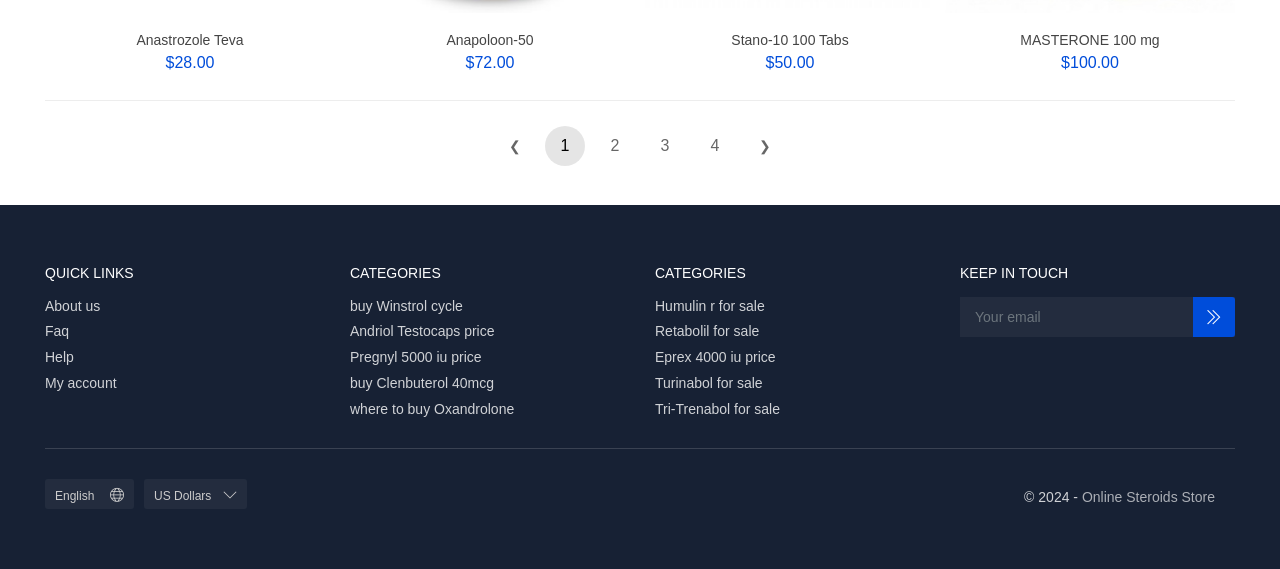Analyze the image and give a detailed response to the question:
What is the copyright year mentioned at the bottom of the webpage?

The copyright year mentioned at the bottom of the webpage is 2024, which is indicated by the text '© 2024 -'.